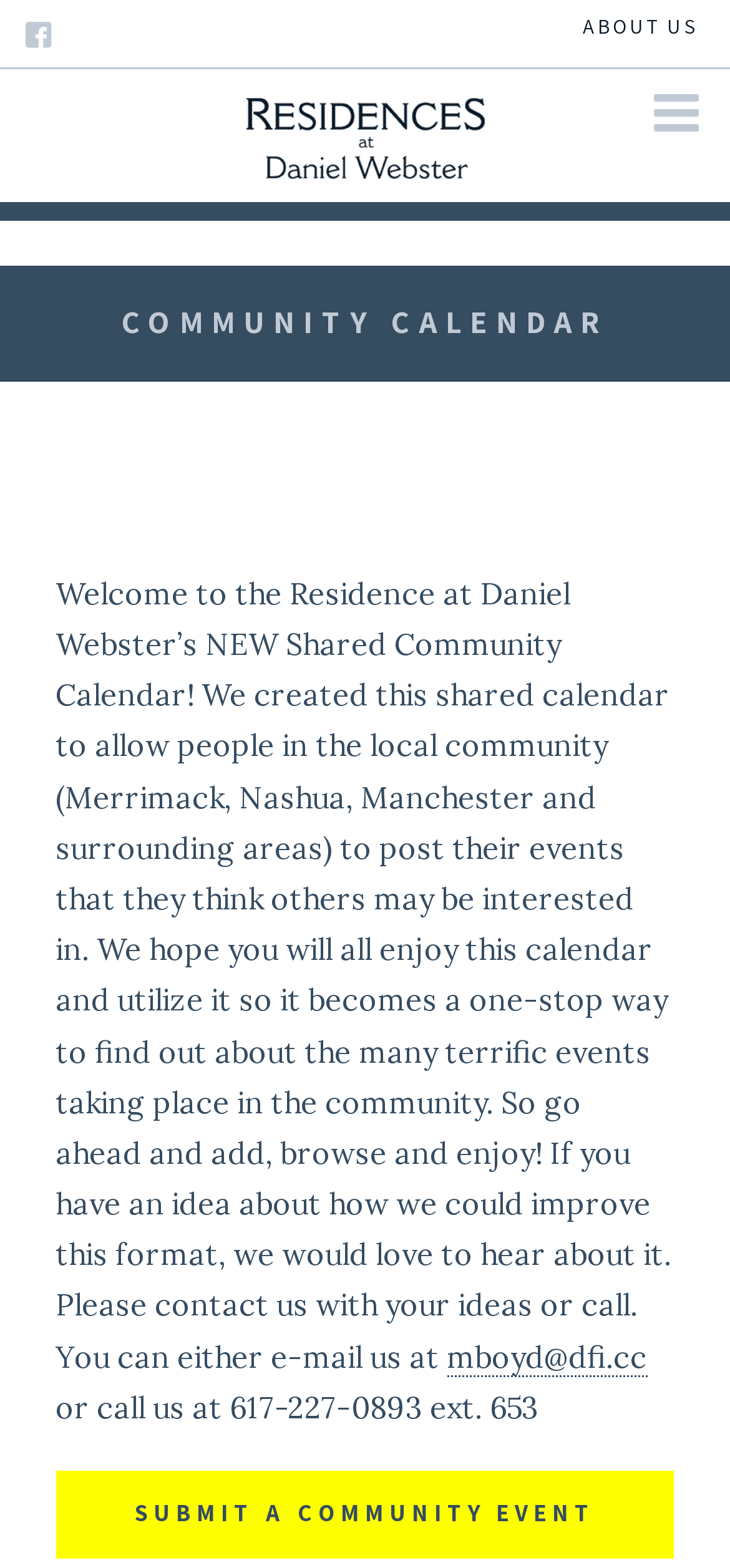Extract the bounding box coordinates of the UI element described by: "alt="Residences at Daniel Webster"". The coordinates should include four float numbers ranging from 0 to 1, e.g., [left, top, right, bottom].

[0.321, 0.062, 0.679, 0.115]